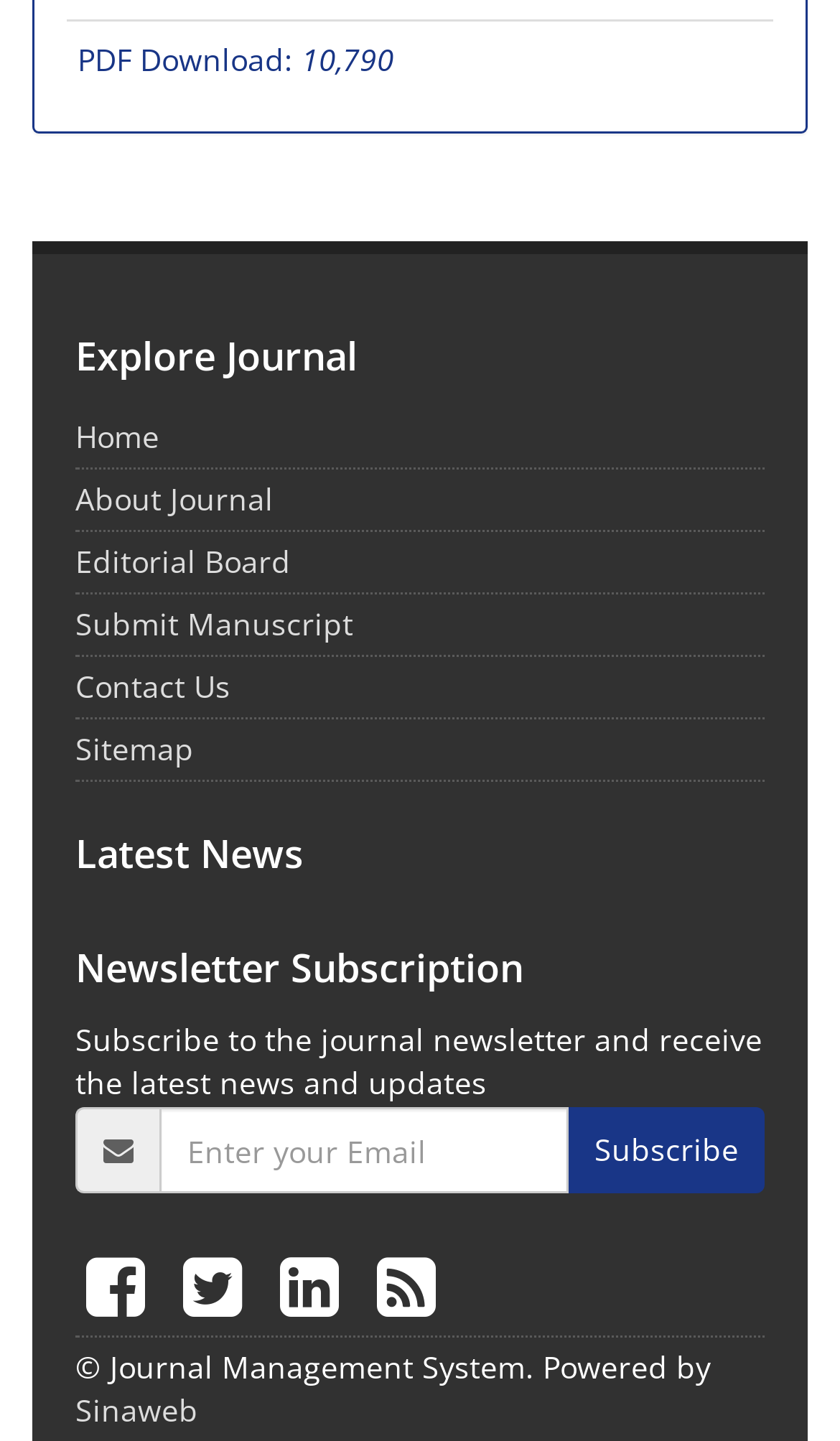Predict the bounding box of the UI element based on this description: "Sinaweb".

[0.09, 0.964, 0.236, 0.993]